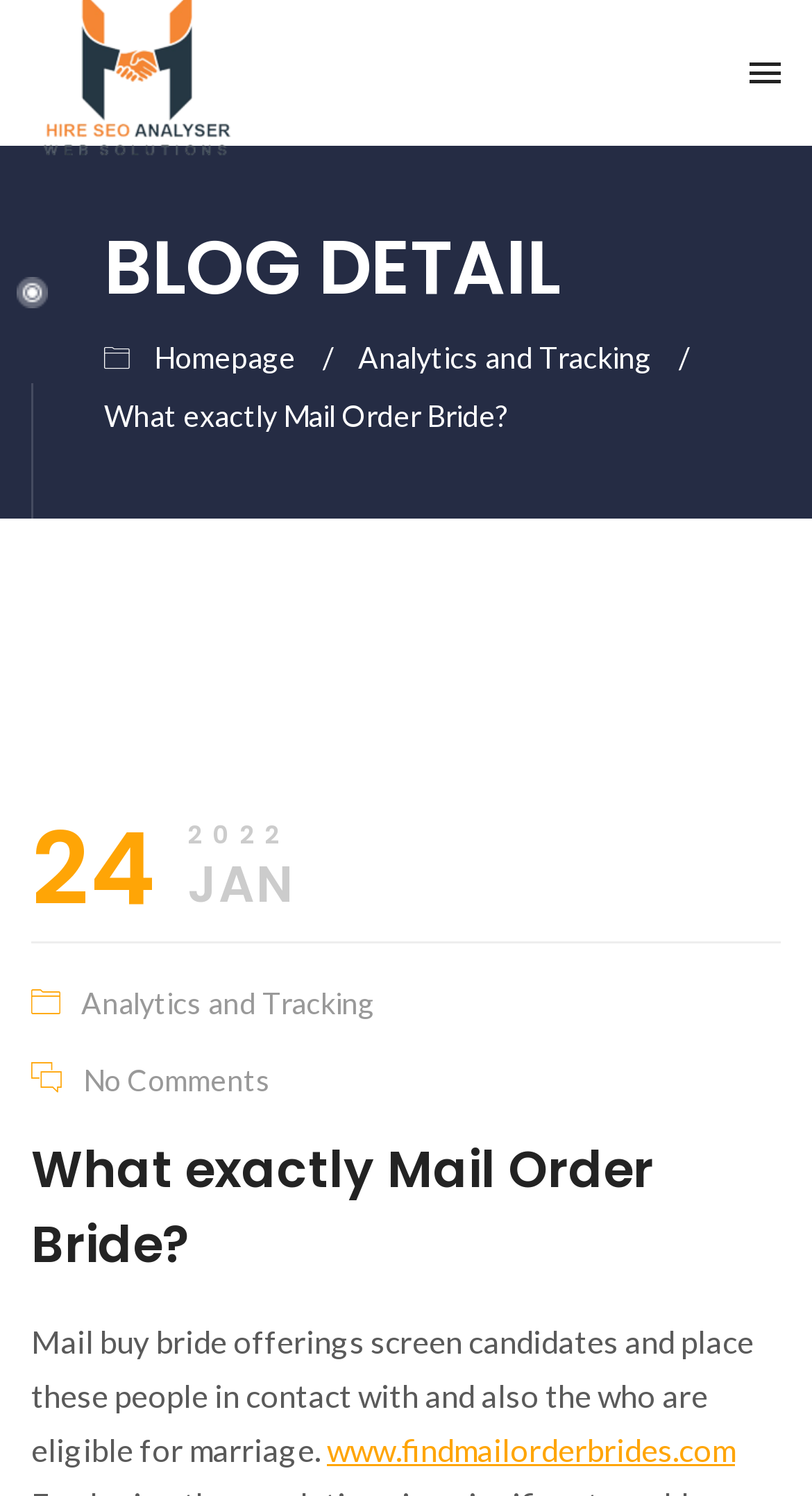Given the content of the image, can you provide a detailed answer to the question?
What is the name of the author of the blog post?

I found the name of the author by looking at the StaticText element 'Hireseoanalyser', which is a child of the StaticText element 'What exactly Mail Order Bride?'. This element indicates that the author of the blog post is 'Hireseoanalyser'.